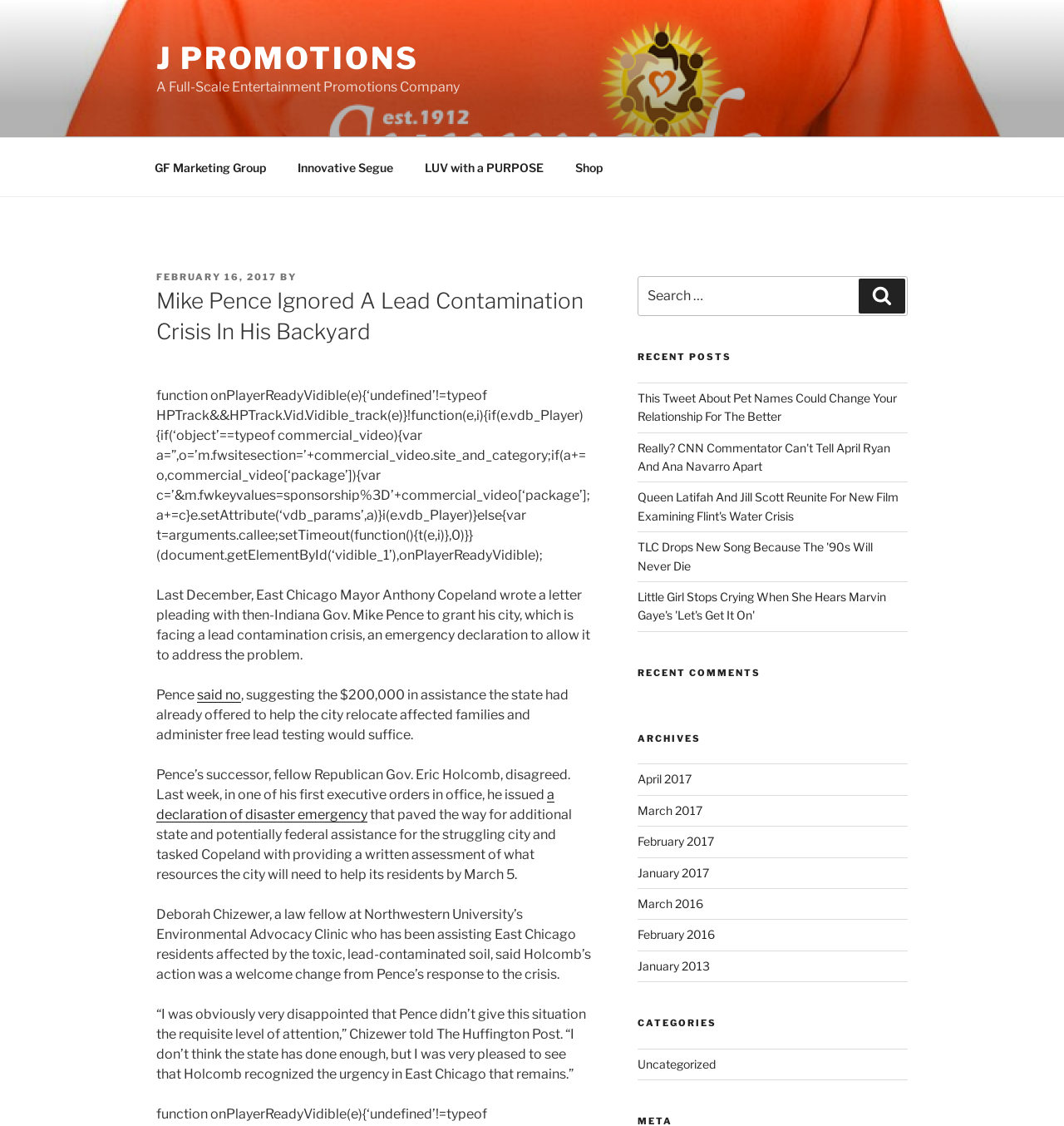Find the bounding box coordinates of the element to click in order to complete this instruction: "Search for something". The bounding box coordinates must be four float numbers between 0 and 1, denoted as [left, top, right, bottom].

[0.599, 0.245, 0.853, 0.281]